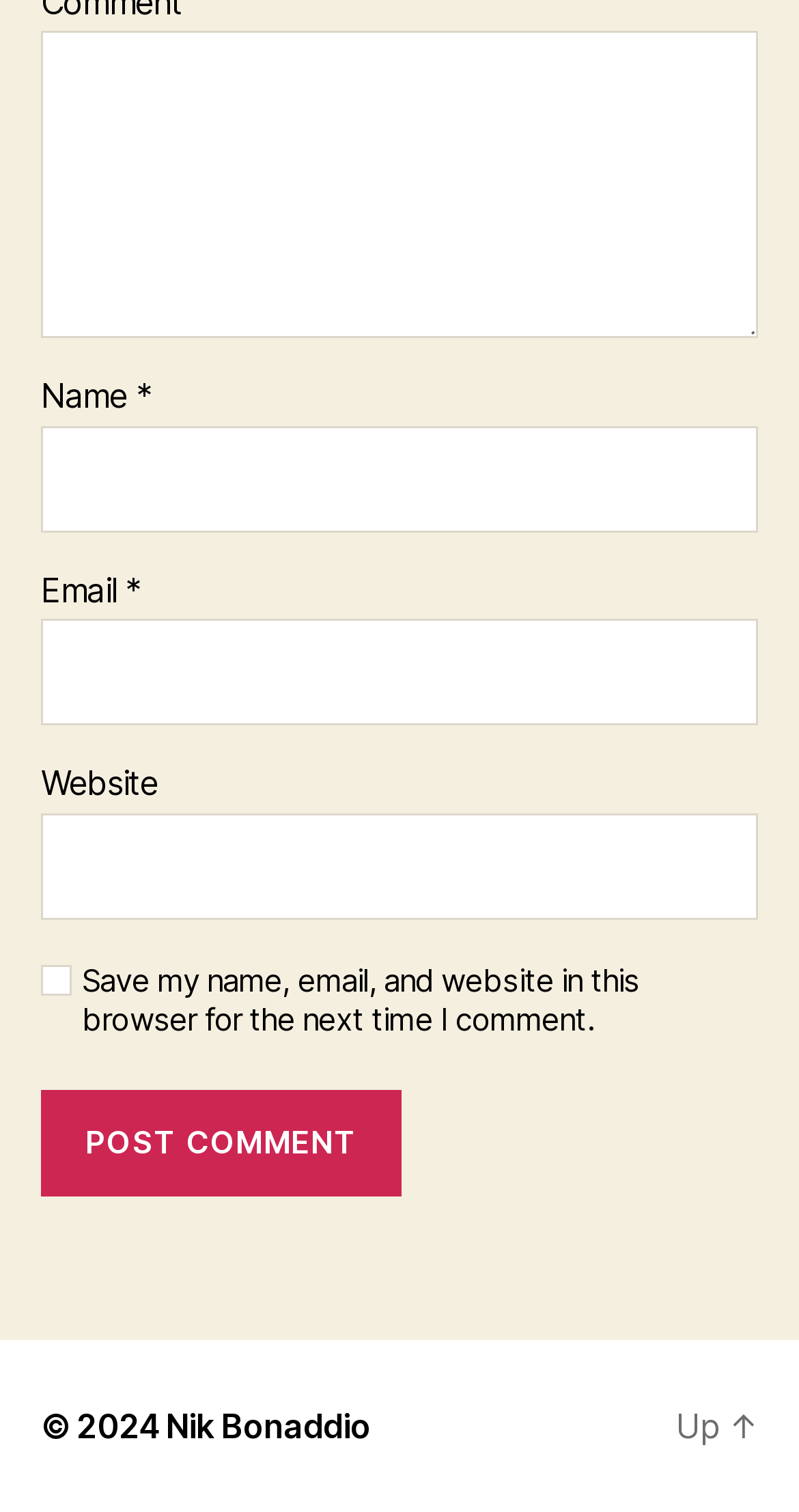What is the label of the first text box?
Analyze the image and deliver a detailed answer to the question.

The first text box has a label 'Comment' which is indicated by the StaticText element with OCR text 'Comment' and is a required field.